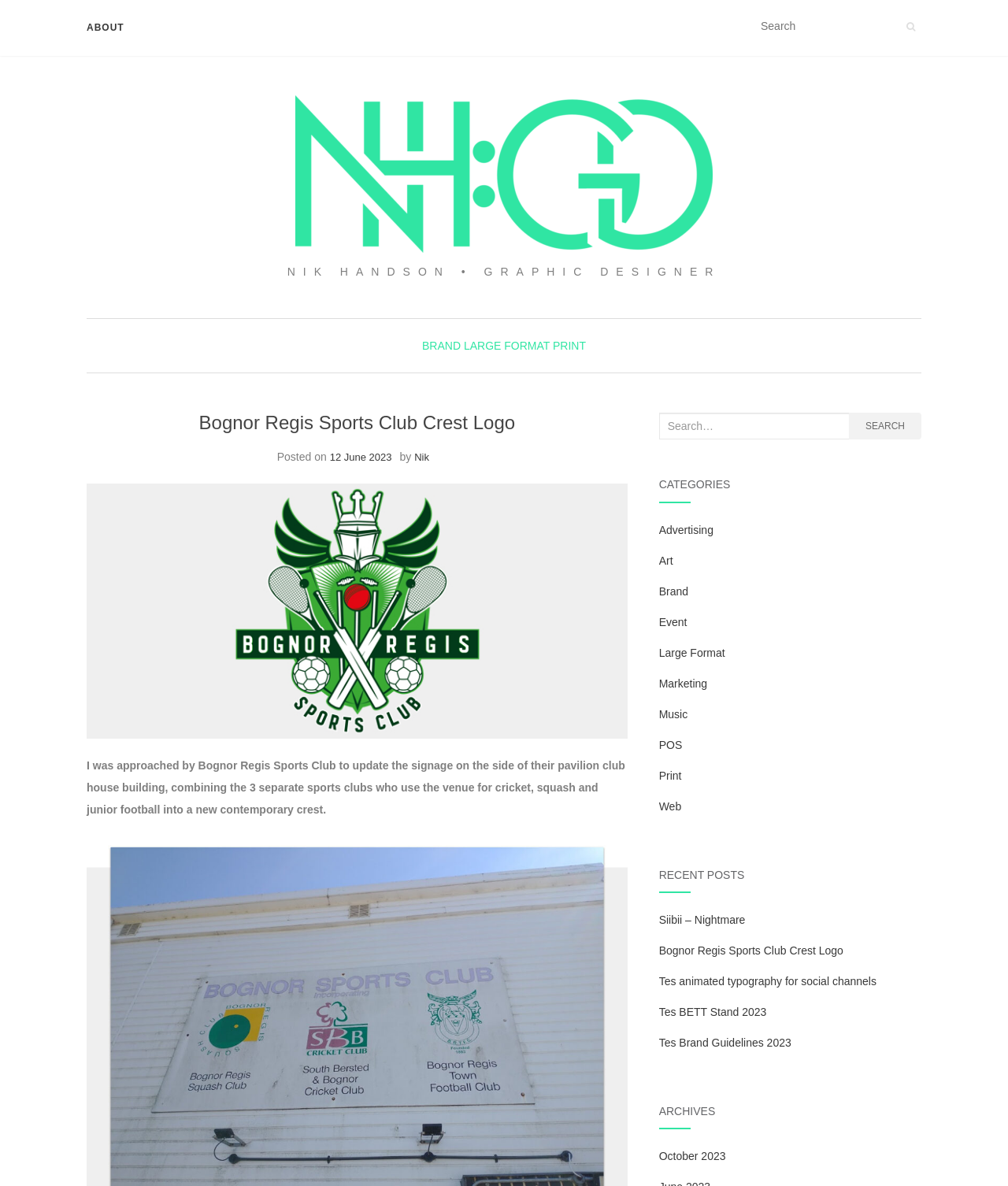Please determine the bounding box coordinates of the element's region to click for the following instruction: "Visit the 'Smart Bitches' website".

None